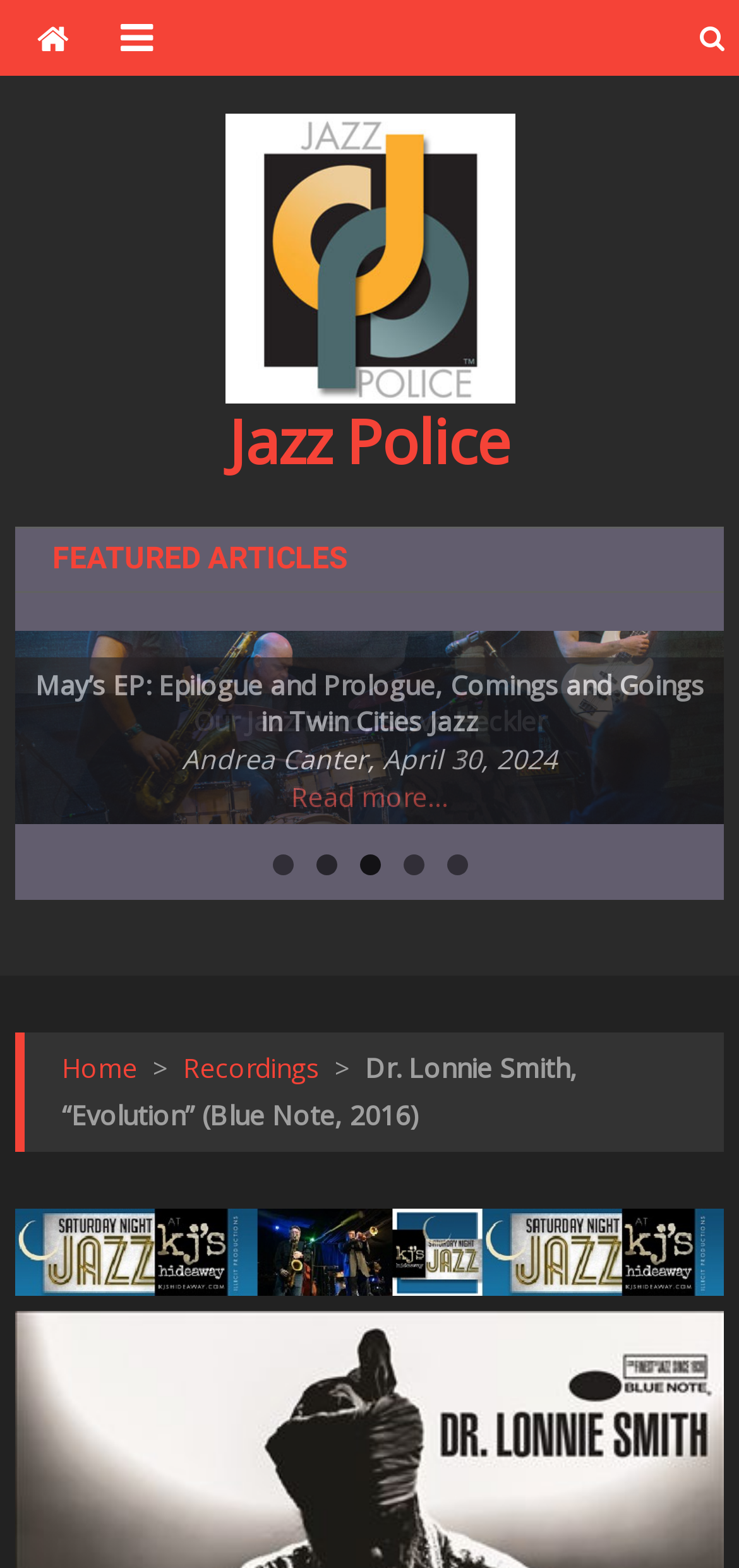Answer the question in a single word or phrase:
Who wrote the article about Dr. Lonnie Smith?

Not specified